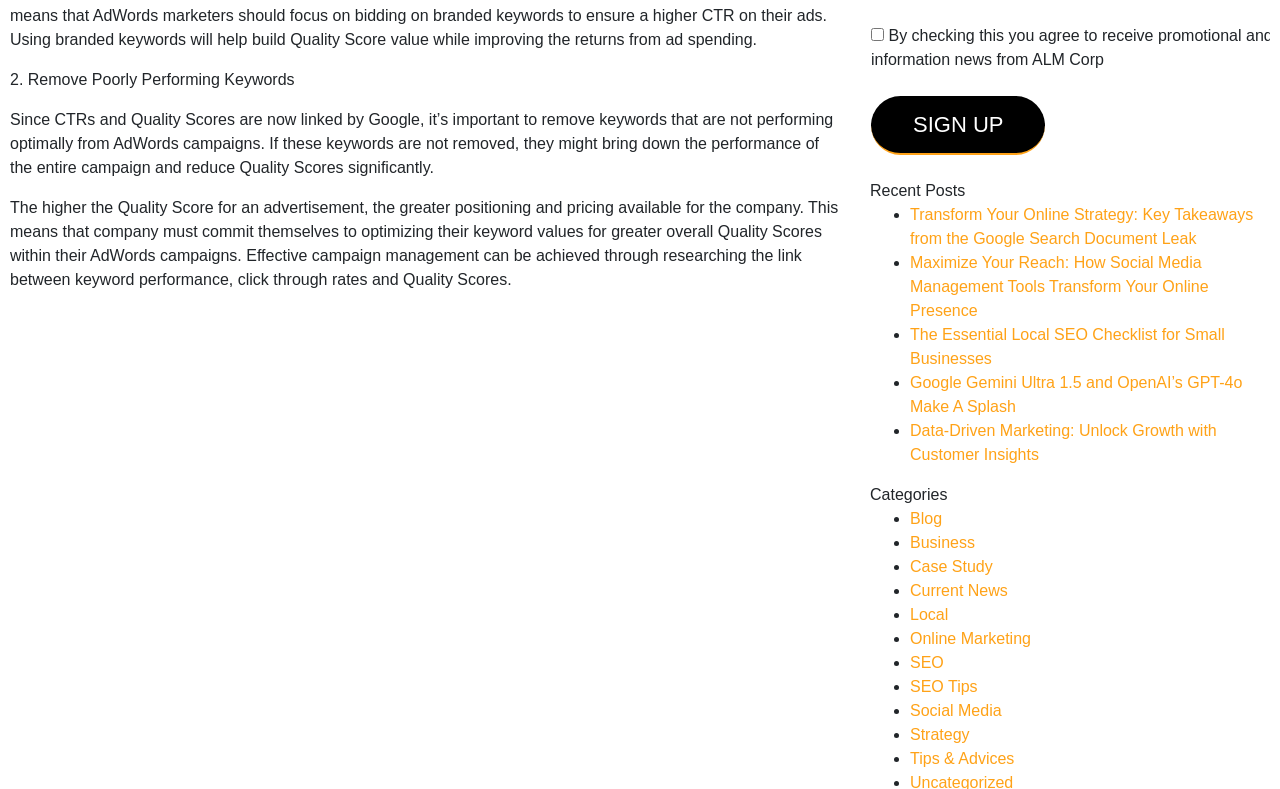Extract the bounding box coordinates of the UI element described by: "Tips & Advices". The coordinates should include four float numbers ranging from 0 to 1, e.g., [left, top, right, bottom].

[0.711, 0.951, 0.792, 0.972]